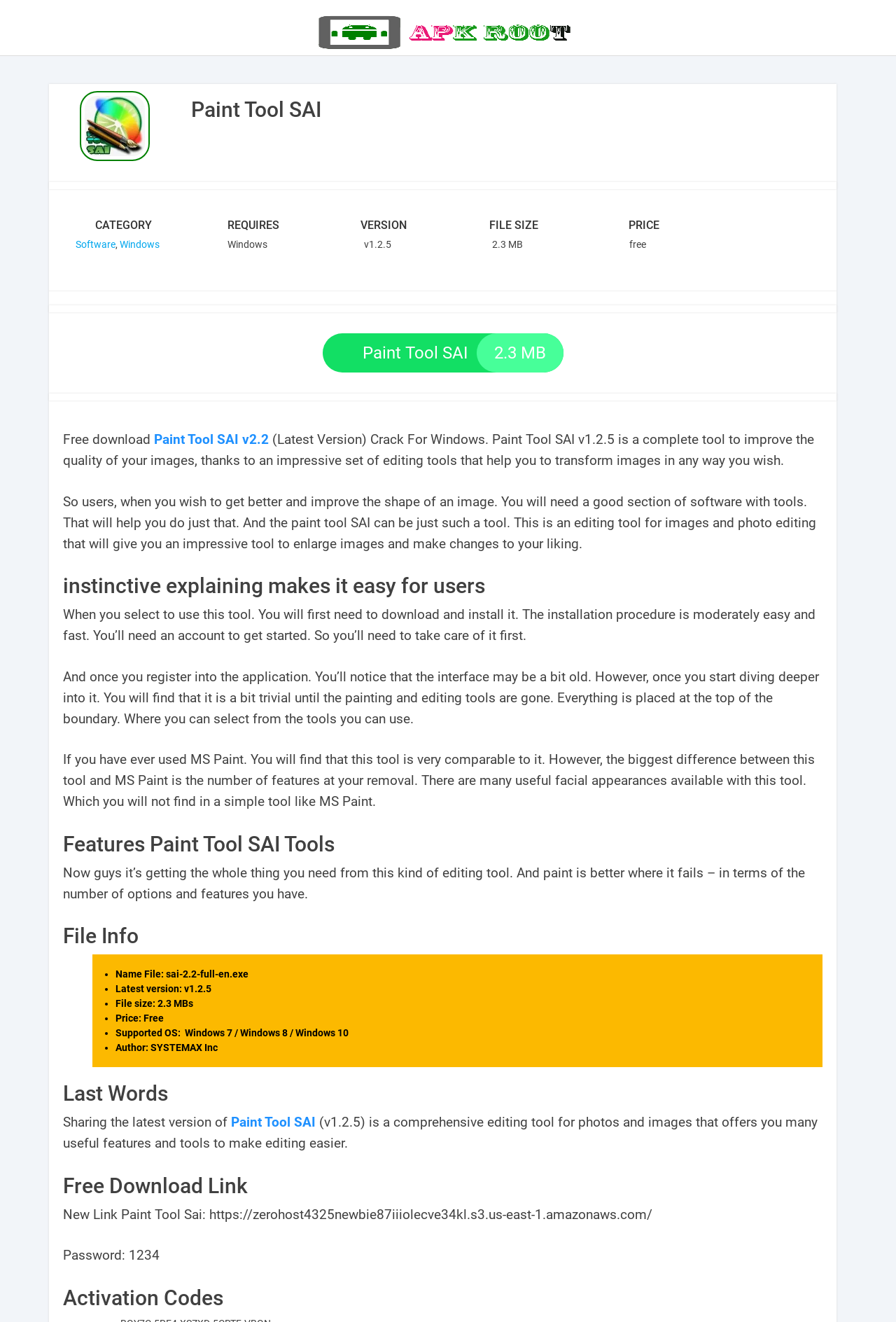Articulate a complete and detailed caption of the webpage elements.

This webpage is about Paint Tool SAI, a photo editing software. At the top, there is a logo of Apk Root, which is an image link. Below the logo, there are four links: HOME, APPS, BLOG, and SOFTWARE. The SOFTWARE link is highlighted, indicating that it is the current page.

The main content of the page is divided into sections. The first section has a heading "Paint Tool SAI" and displays an image of the software's logo. Below the image, there are details about the software, including its category, requires, version, file size, and price. The price is free.

The next section describes the software's features and how it can be used to improve image quality. There are several paragraphs of text explaining the software's capabilities and how it compares to other image editing tools like MS Paint.

Following this, there are sections titled "Features Paint Tool SAI Tools", "File Info", and "Last Words". The "File Info" section lists details about the software, including its file name, latest version, file size, price, supported operating systems, and author. The "Last Words" section summarizes the software's features and benefits.

Finally, there are sections titled "Free Download Link" and "Activation Codes". The "Free Download Link" section provides a link to download the software, along with a password to access the file. The "Activation Codes" section is empty, but it suggests that activation codes may be required to use the software.

Throughout the page, there are several links and buttons that allow users to download the software, navigate to other pages, or access additional information.